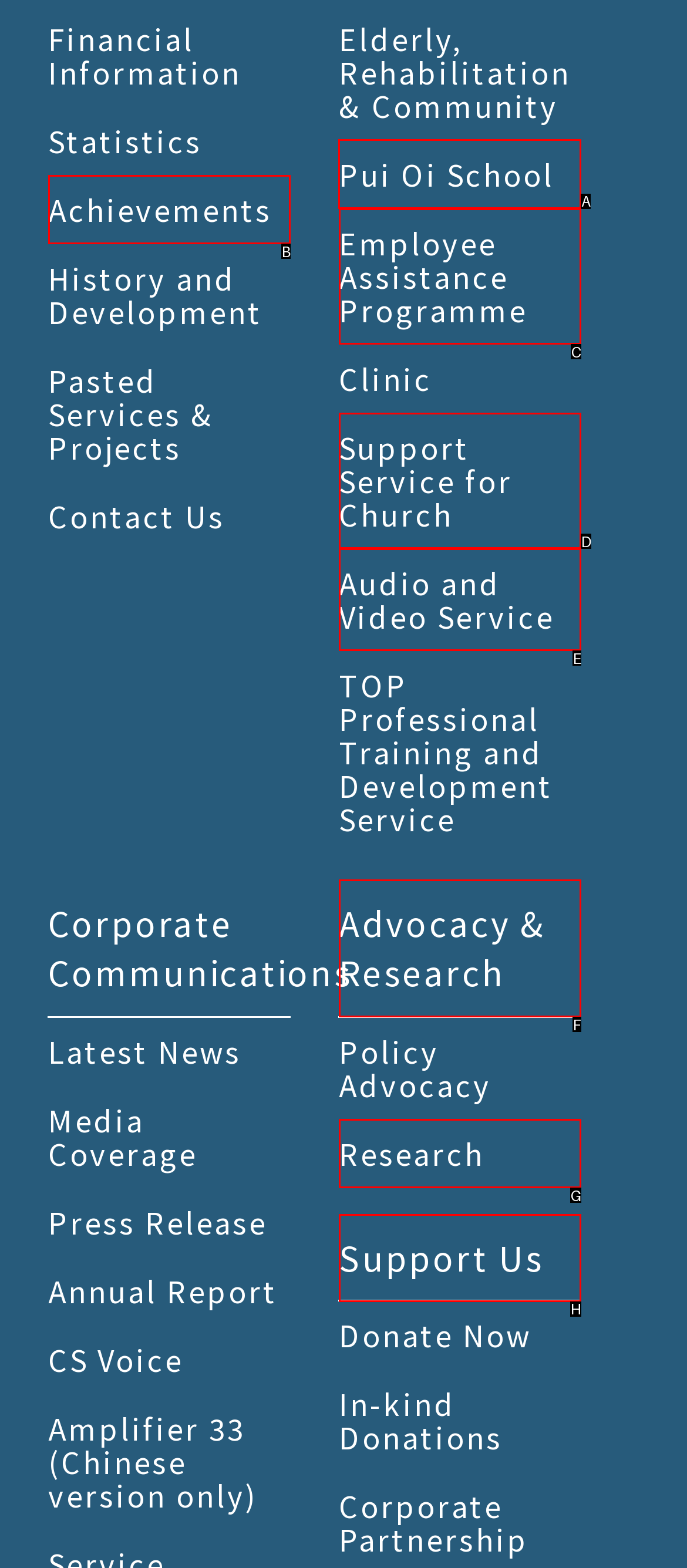Identify the correct UI element to click for the following task: Learn about Pui Oi School Choose the option's letter based on the given choices.

A